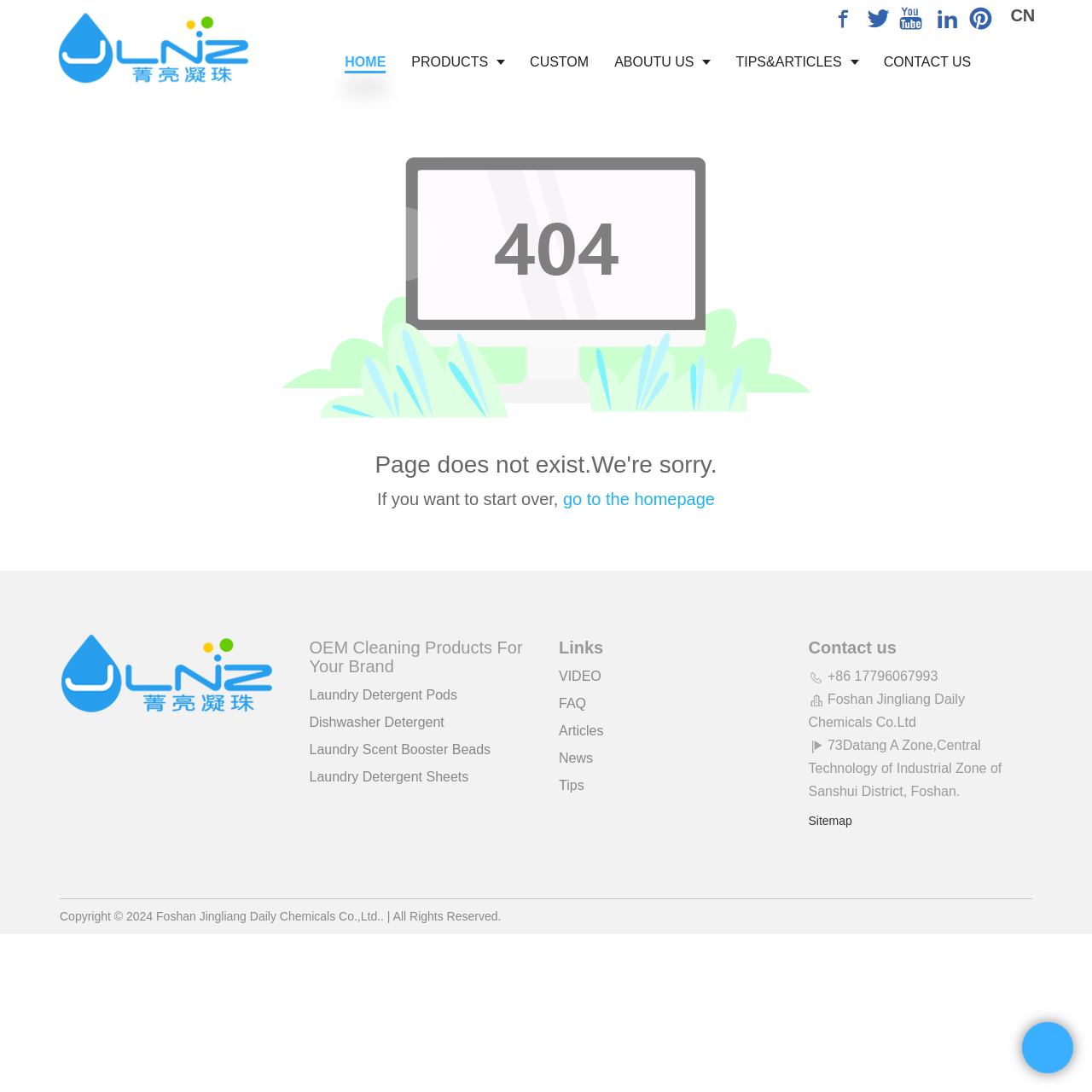Determine the bounding box coordinates for the area that should be clicked to carry out the following instruction: "Click the HOME link".

[0.304, 0.028, 0.365, 0.086]